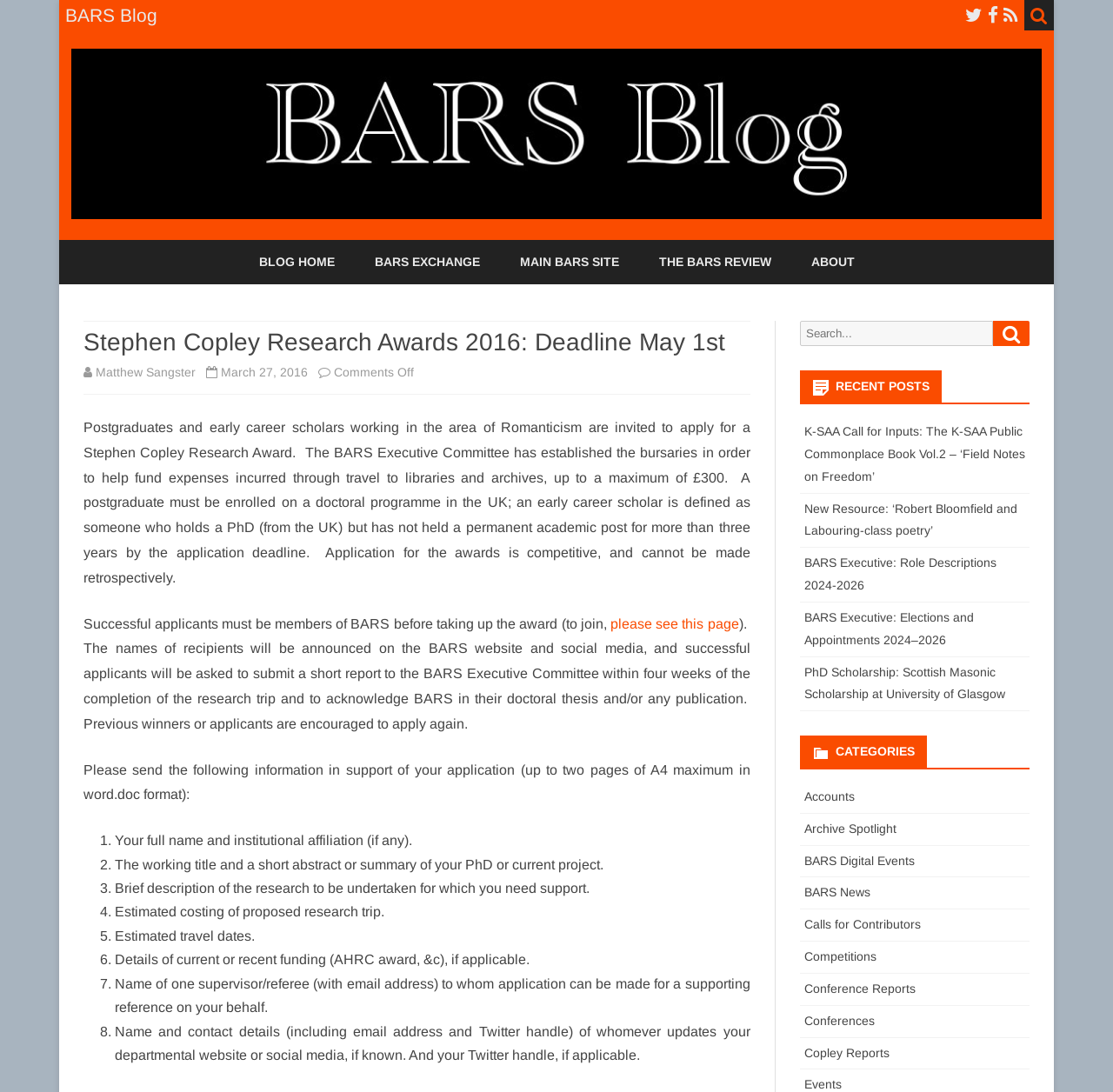Respond to the following question using a concise word or phrase: 
What is the deadline for Stephen Copley Research Awards 2016?

May 1st